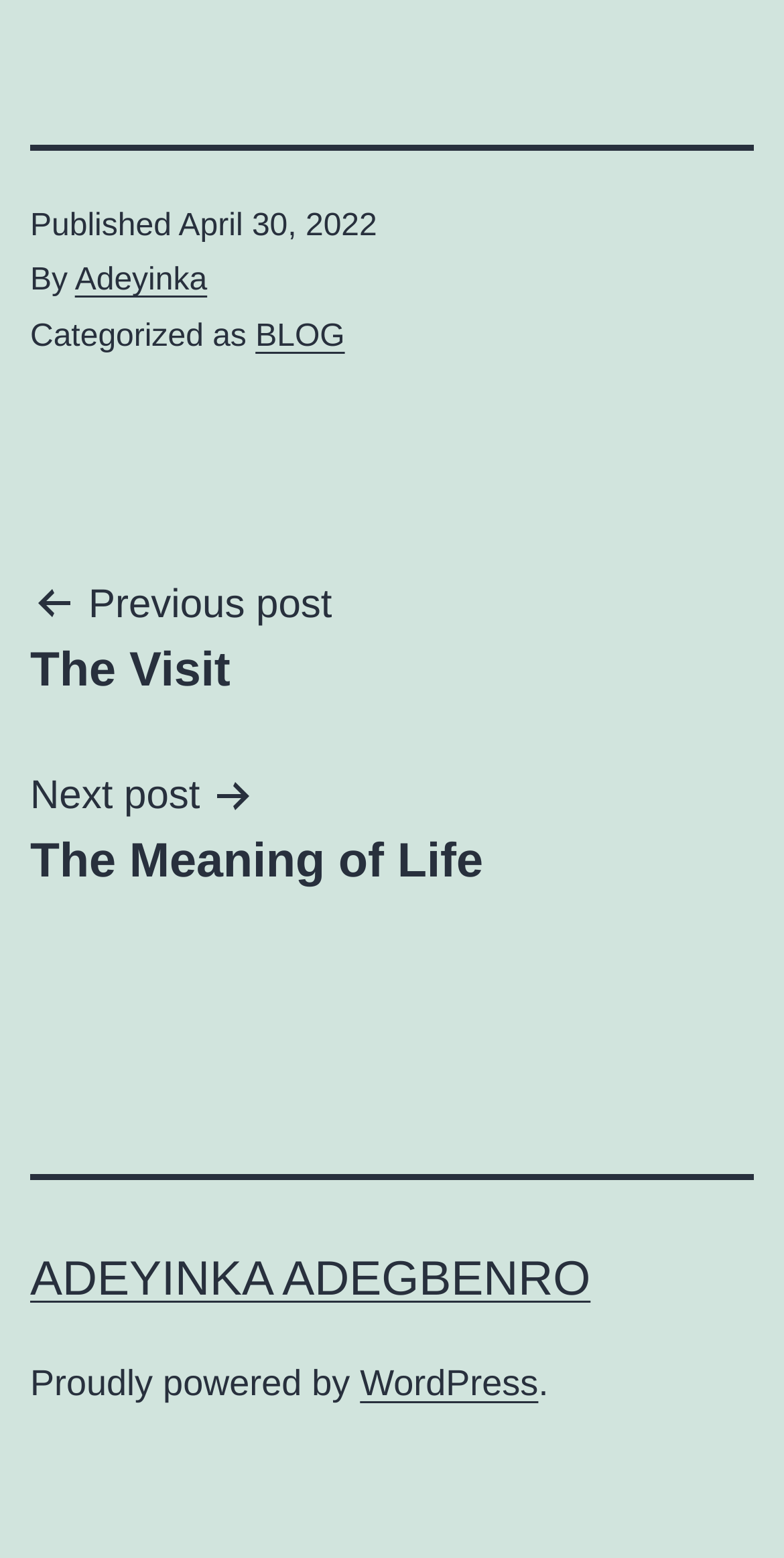Using the element description ADEYINKA ADEGBENRO, predict the bounding box coordinates for the UI element. Provide the coordinates in (top-left x, top-left y, bottom-right x, bottom-right y) format with values ranging from 0 to 1.

[0.038, 0.804, 0.753, 0.839]